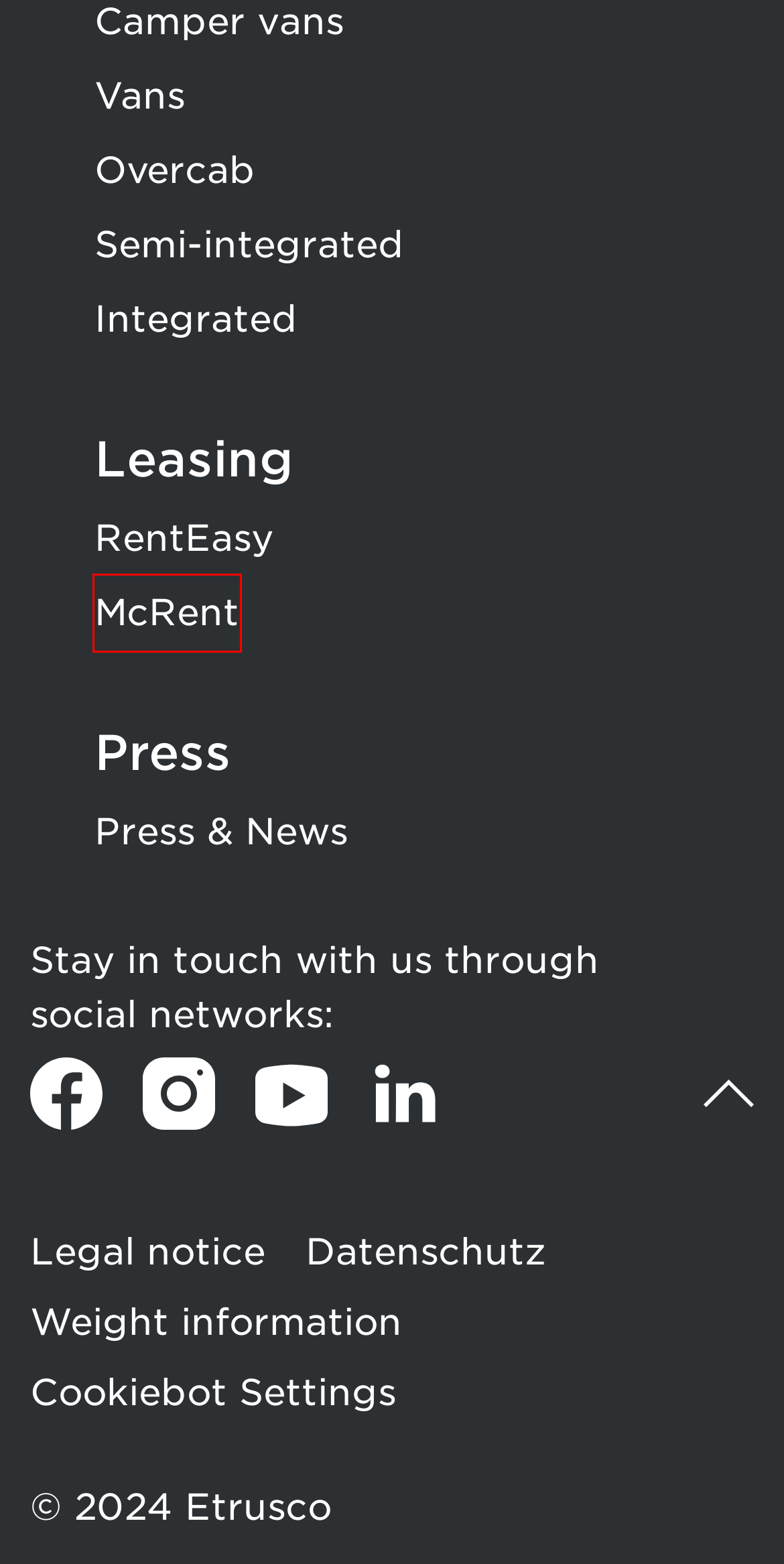Look at the given screenshot of a webpage with a red rectangle bounding box around a UI element. Pick the description that best matches the new webpage after clicking the element highlighted. The descriptions are:
A. Your Fiat-based integrated motorhome | Etrusco motorhomes
B. Cookie Consent Solution by Cookiebot™ | Start Your Free Trial
C. Your Fiat-based campervan | Etrusco motorhomes
D. Motorhome and Campervan rental, rv rental in Europe | McRent
E. Your Ford-based semi-integrated motorhome | Etrusco motorhomes
F. Your Ford-based Van | Etrusco motorhomes
G. rent easy motorhome rental - premium motorhome rental
H. Legal information on weight-related information | Bürstner

D